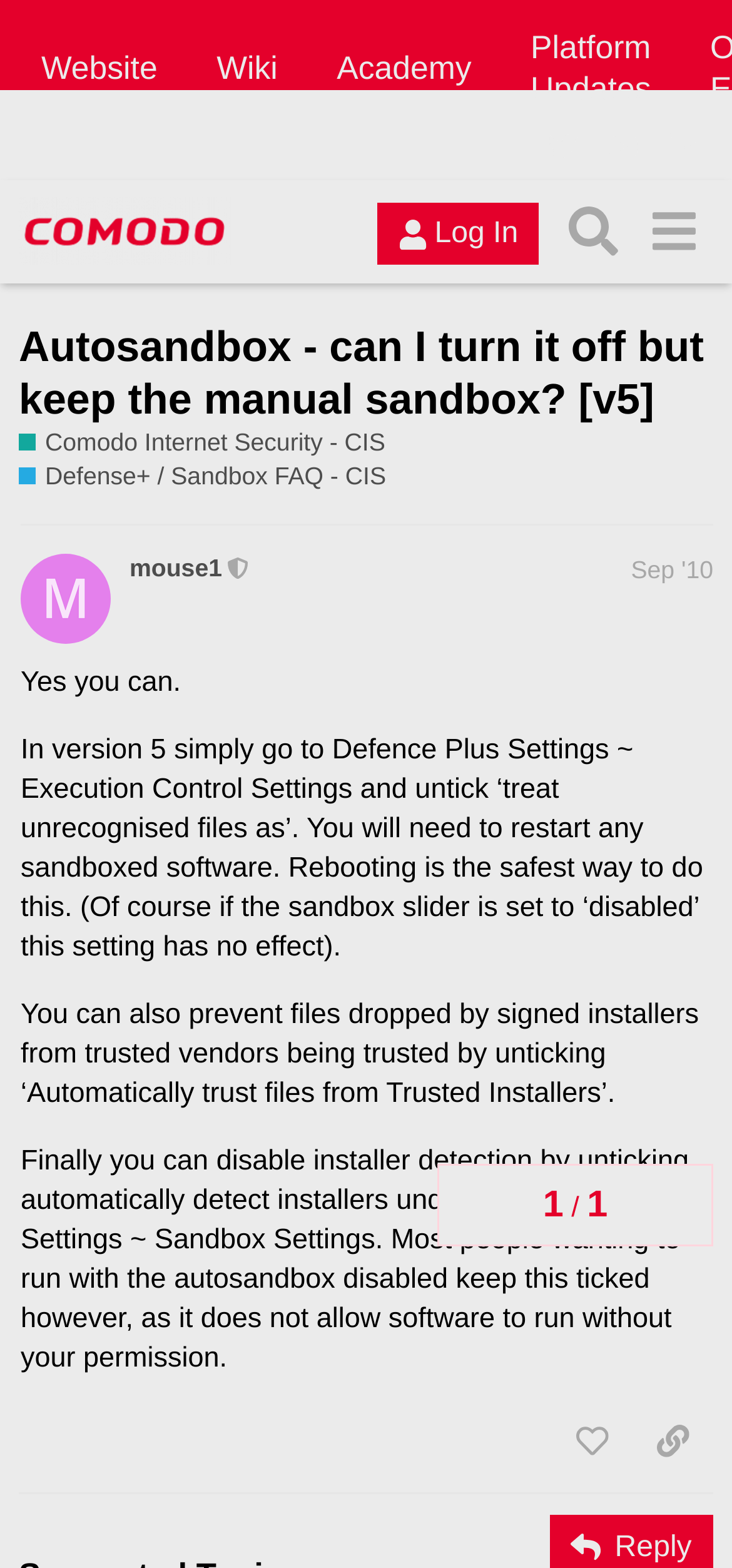Respond to the following query with just one word or a short phrase: 
Who is the author of the first post?

mouse1